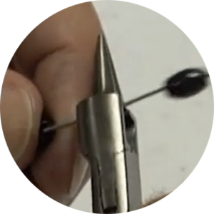Answer the question using only a single word or phrase: 
What is the significance of the rosary in Catholic tradition?

Cherished artifact